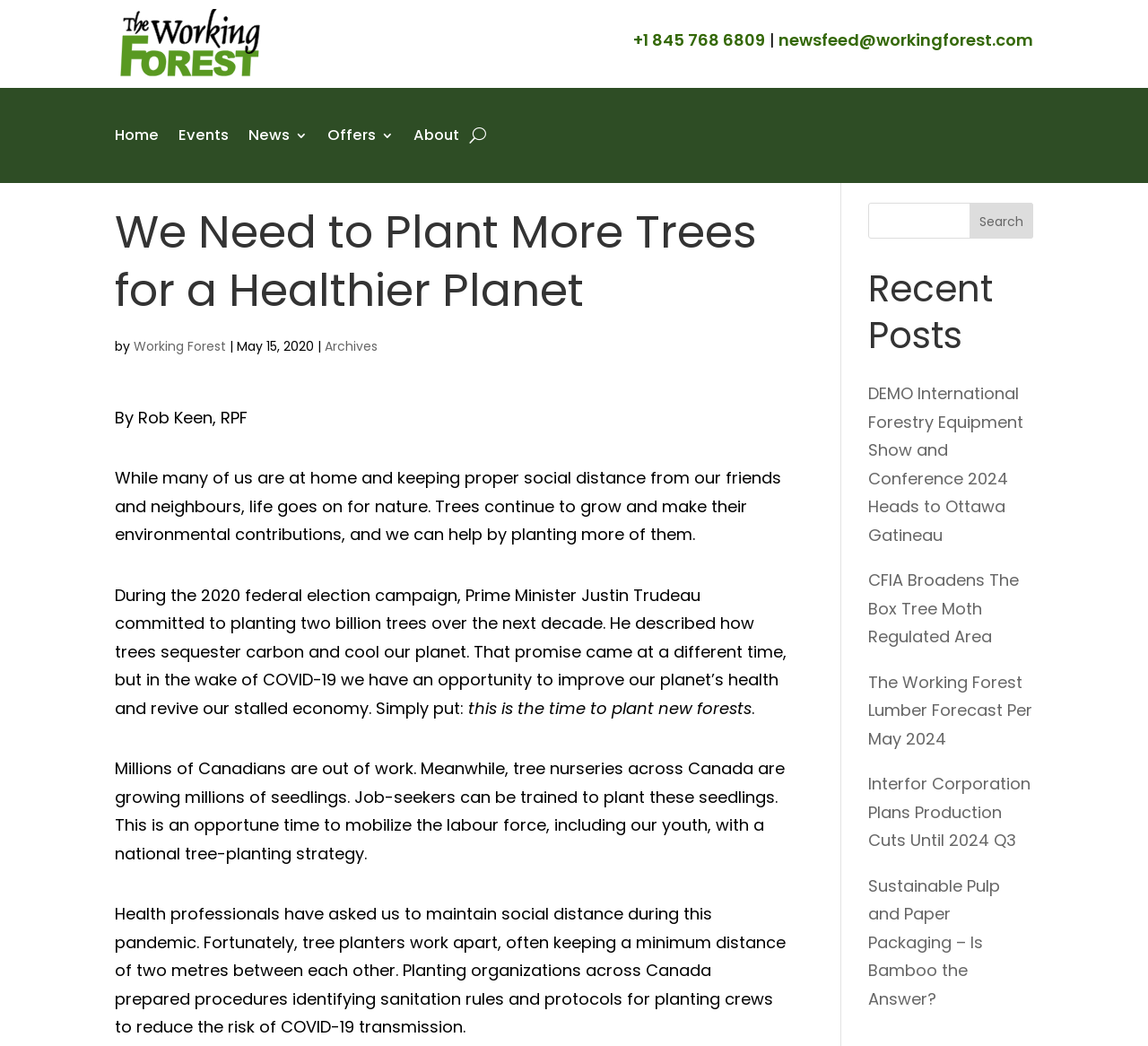Please identify the bounding box coordinates of the area that needs to be clicked to follow this instruction: "Contact us through email".

[0.678, 0.028, 0.9, 0.049]